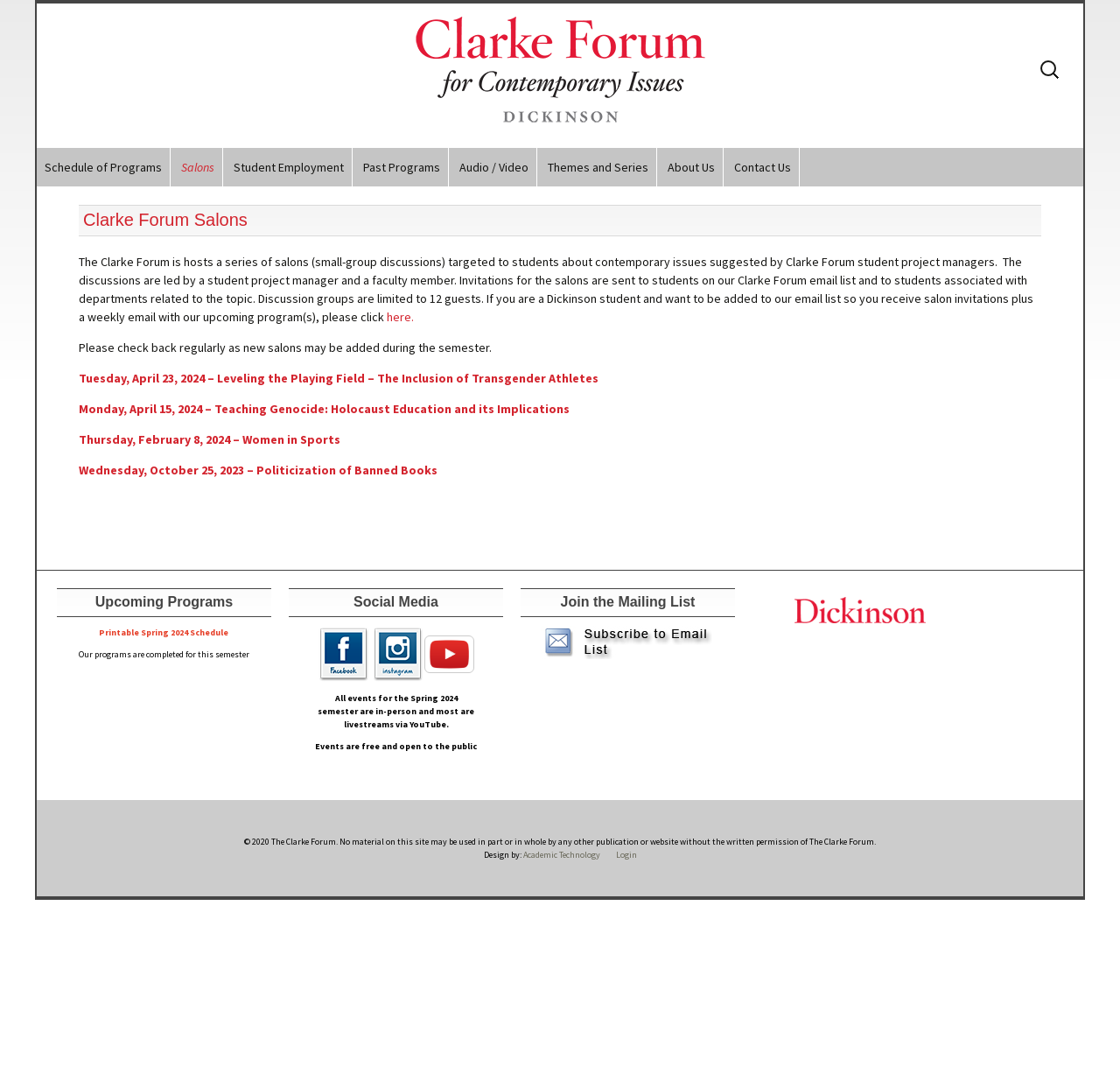Determine the bounding box coordinates for the region that must be clicked to execute the following instruction: "Learn about the salon on Leveling the Playing Field".

[0.07, 0.34, 0.534, 0.355]